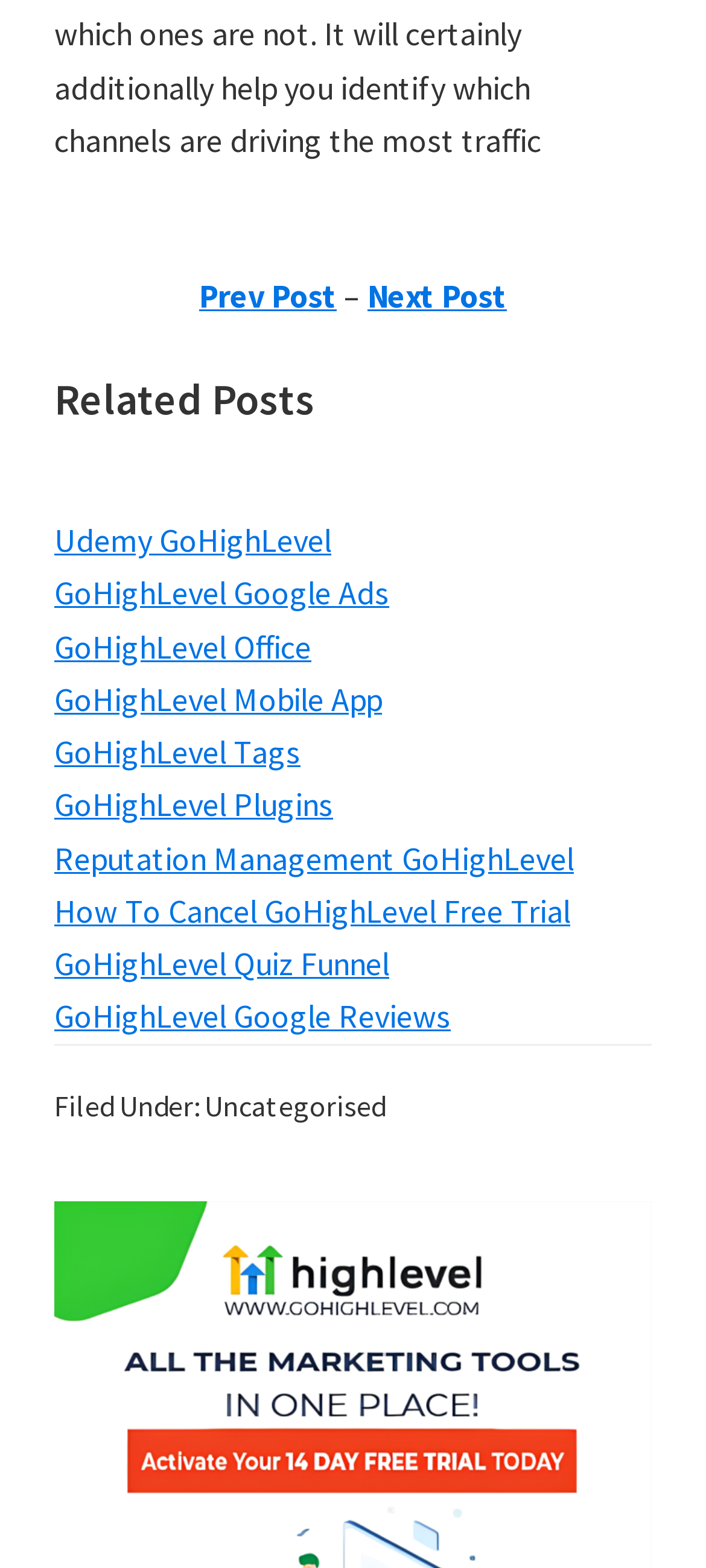Locate the bounding box coordinates of the element that should be clicked to fulfill the instruction: "read filed under Uncategorised".

[0.077, 0.693, 0.546, 0.716]